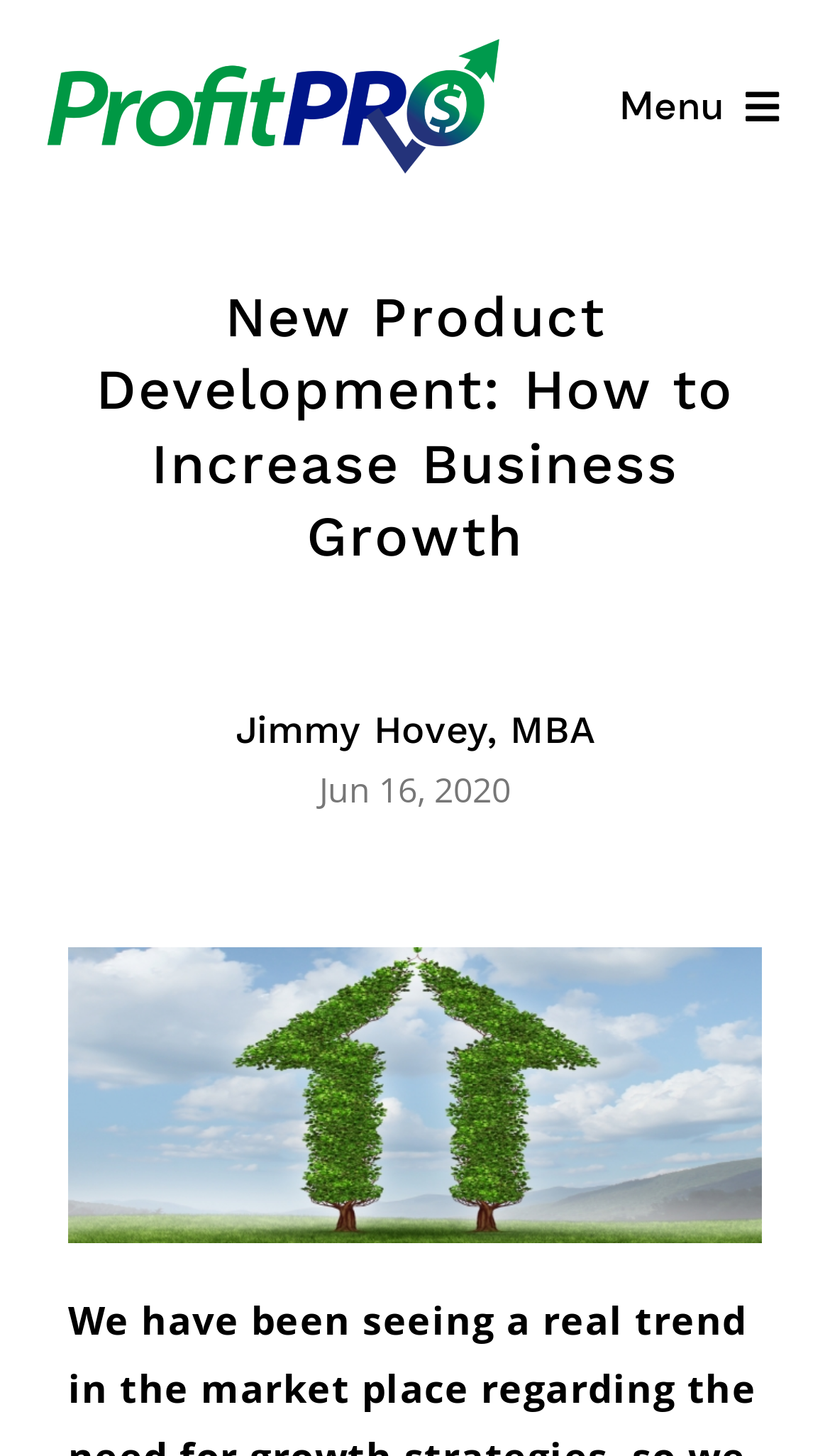Identify the bounding box coordinates necessary to click and complete the given instruction: "Click the ProfitPRO logo".

[0.051, 0.016, 0.609, 0.051]